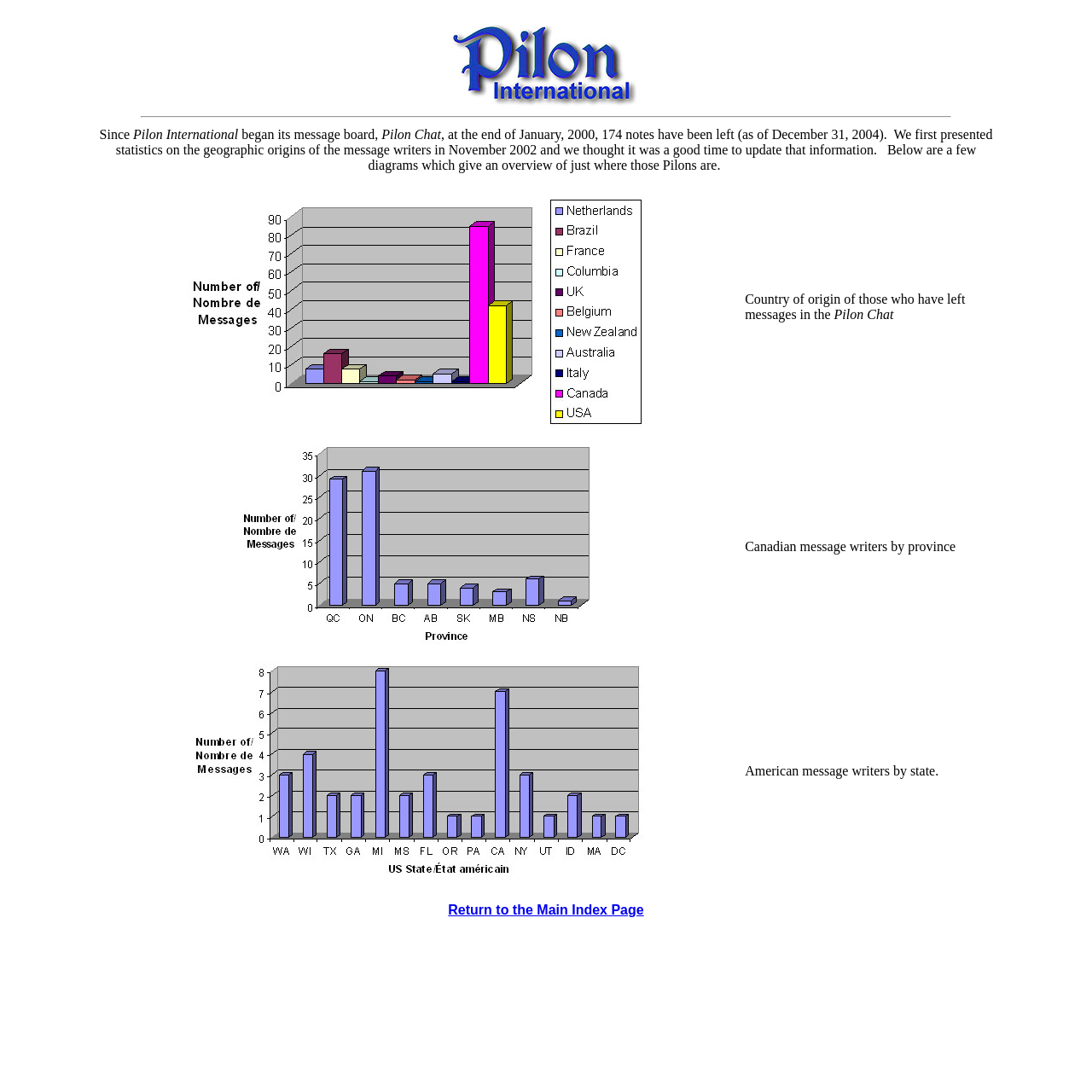What is the purpose of Pilon Chat?
Based on the image, answer the question with a single word or brief phrase.

Message board